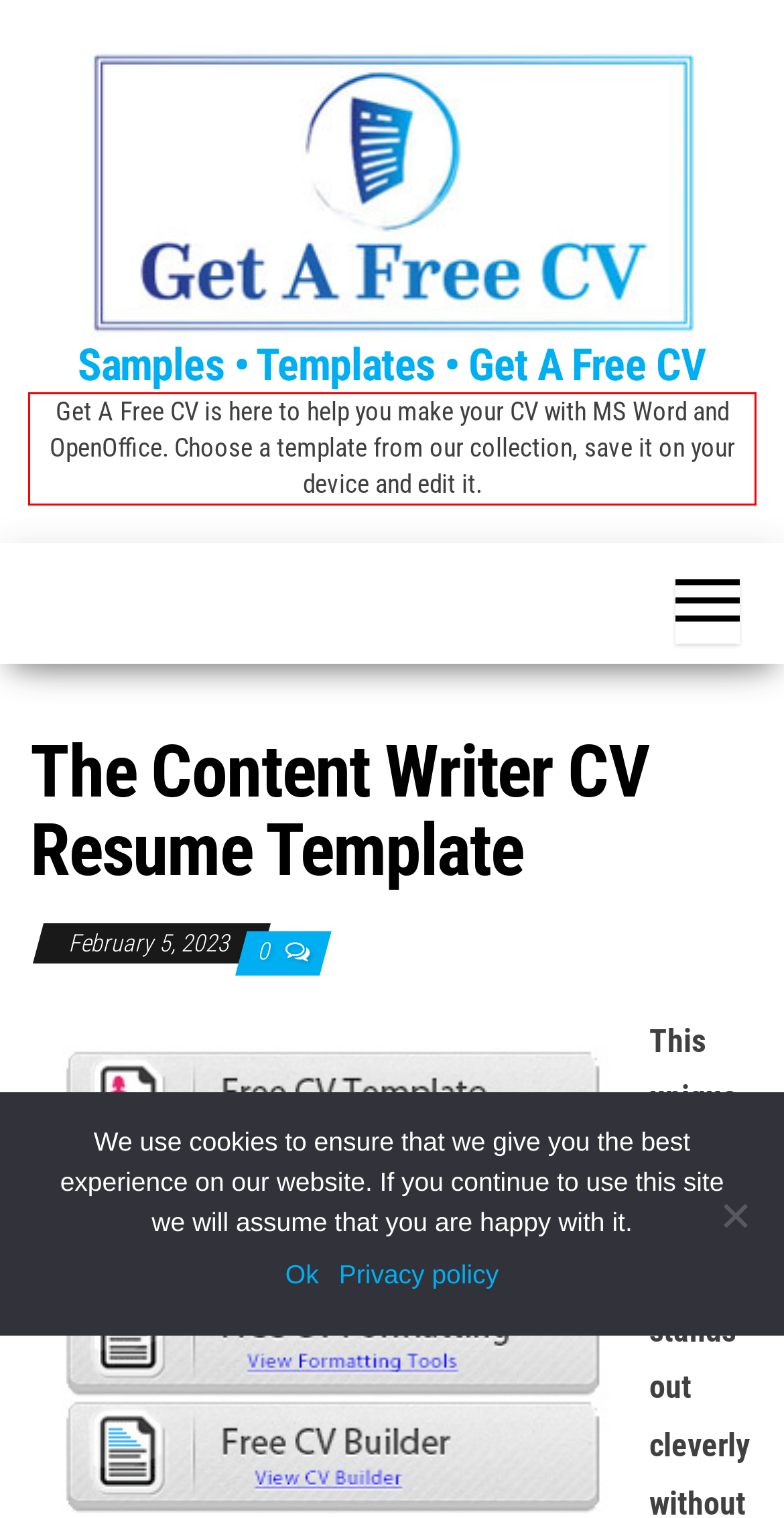Please examine the webpage screenshot containing a red bounding box and use OCR to recognize and output the text inside the red bounding box.

Get A Free CV is here to help you make your CV with MS Word and OpenOffice. Choose a template from our collection, save it on your device and edit it.